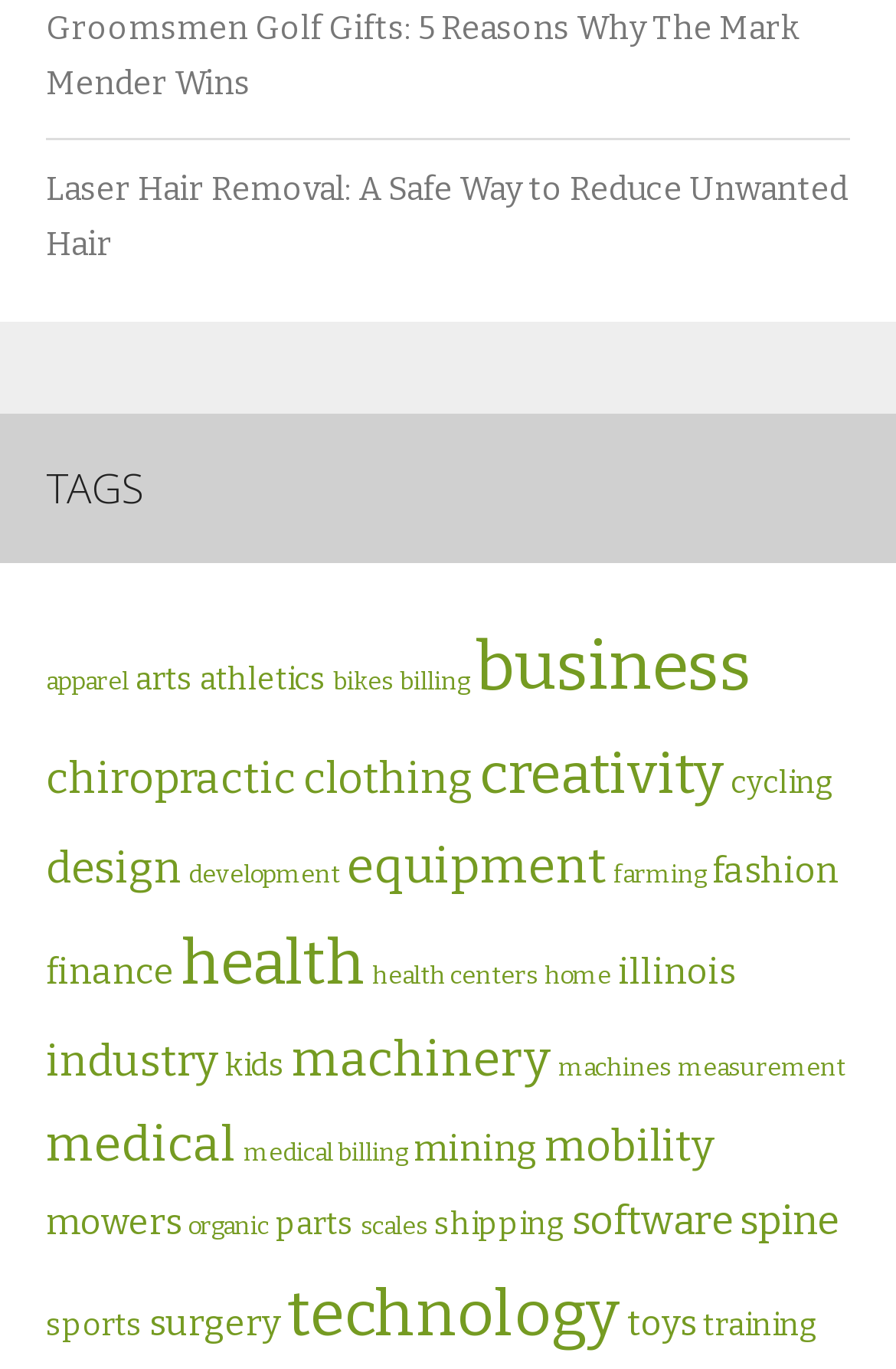Using the provided element description: "health centers", identify the bounding box coordinates. The coordinates should be four floats between 0 and 1 in the order [left, top, right, bottom].

[0.415, 0.702, 0.6, 0.724]